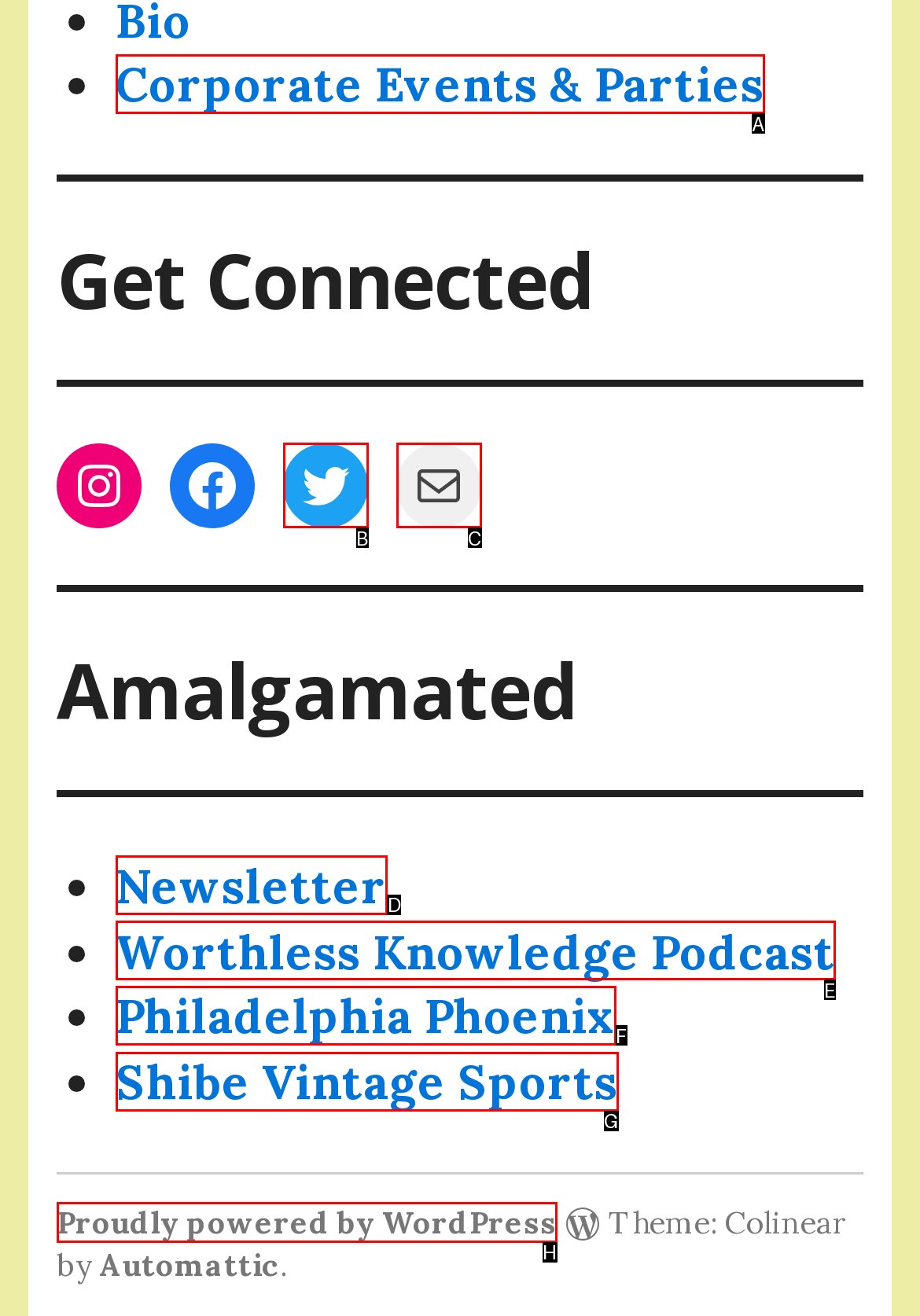Tell me which one HTML element I should click to complete the following instruction: Subscribe to Newsletter
Answer with the option's letter from the given choices directly.

D